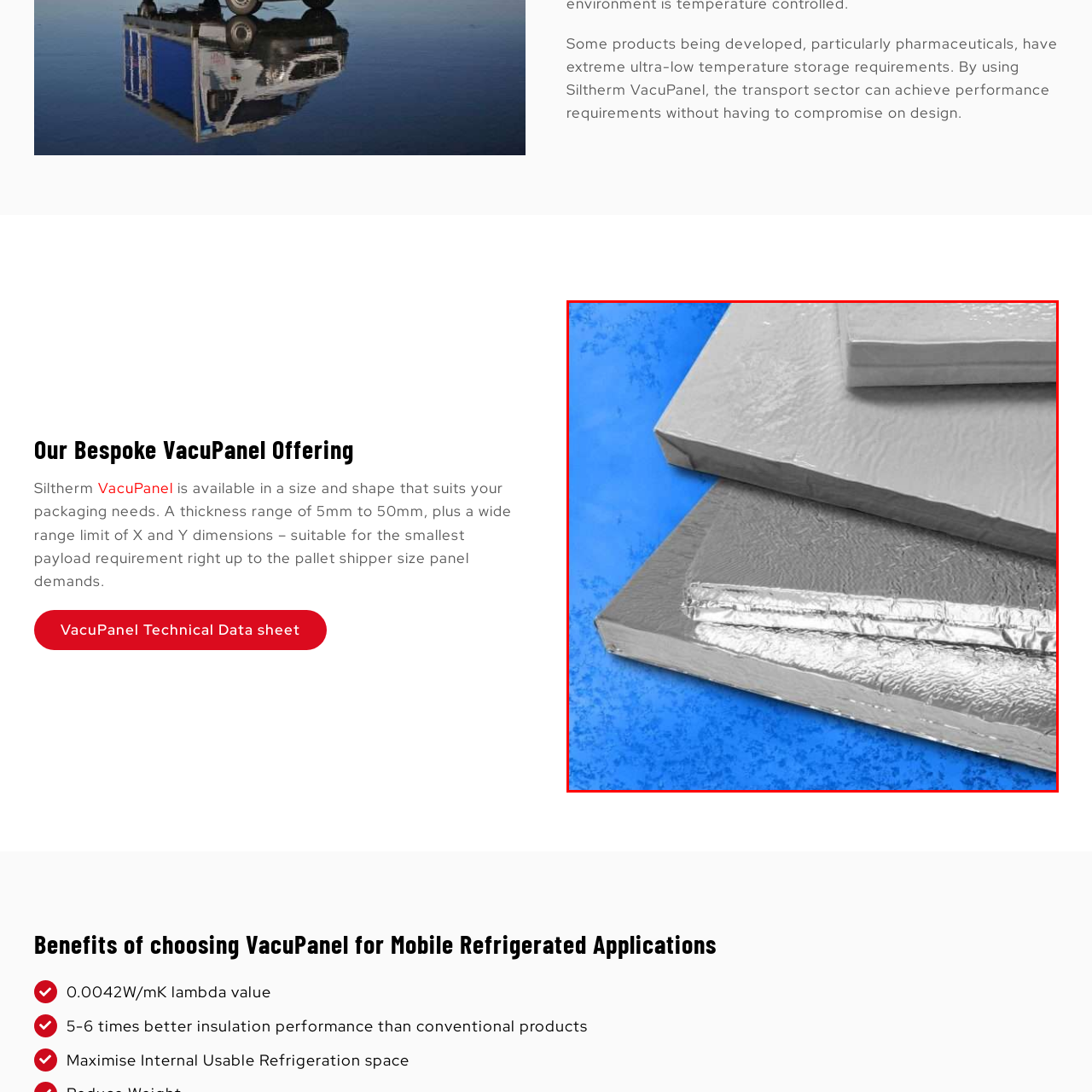Analyze the content inside the red-marked area, What is the range of packaging needs that VacuPanel can cater to? Answer using only one word or a concise phrase.

Small payloads to larger pallet applications